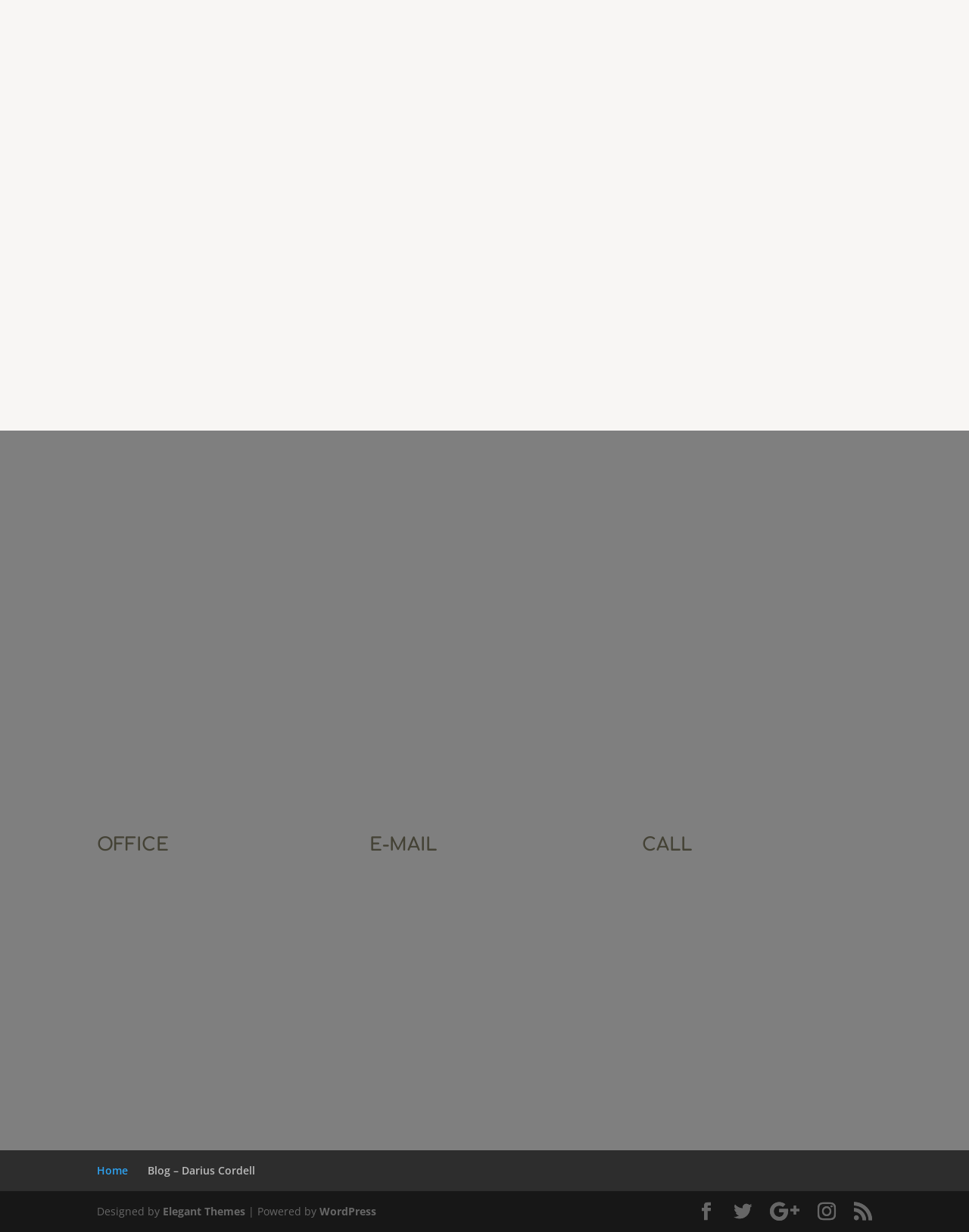Locate the UI element described as follows: "Google". Return the bounding box coordinates as four float numbers between 0 and 1 in the order [left, top, right, bottom].

[0.795, 0.976, 0.825, 0.991]